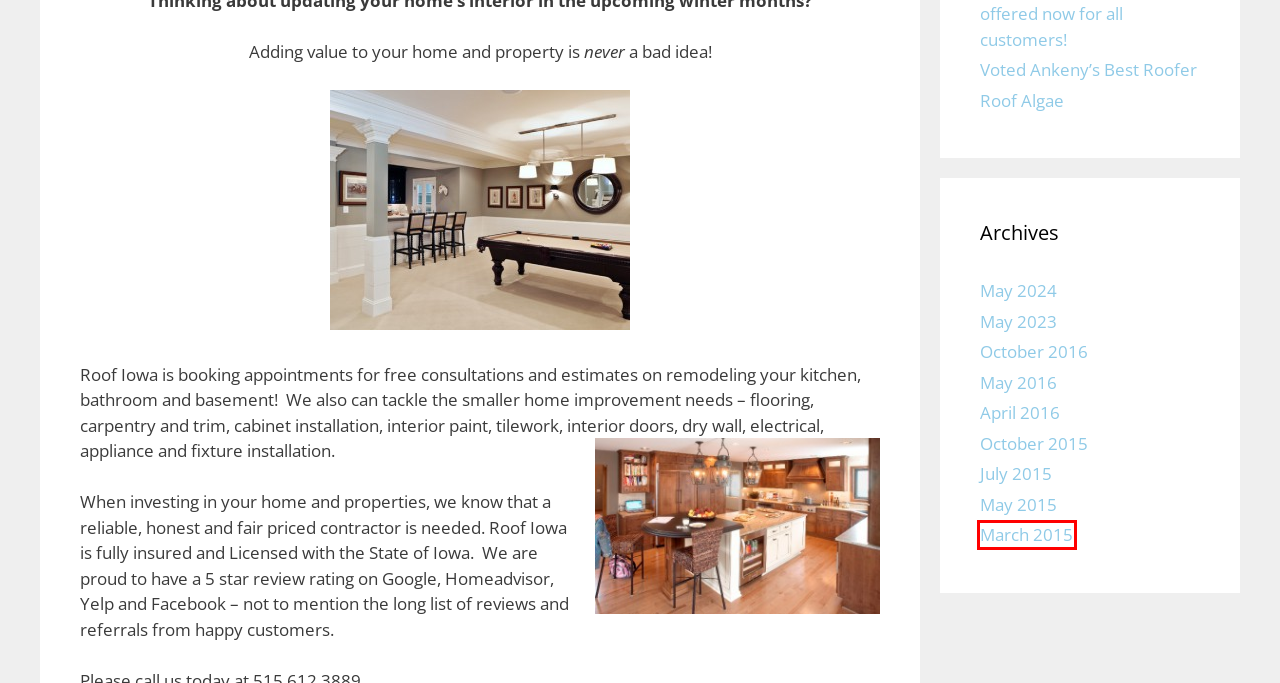Given a screenshot of a webpage with a red bounding box highlighting a UI element, choose the description that best corresponds to the new webpage after clicking the element within the red bounding box. Here are your options:
A. Voted Ankeny's Best Roofer - Des Moines Ankeny Iowa Roofer - Roofing Repairs & Gutters
B. May 2024 - Des Moines Ankeny Iowa Roofer - Roofing Repairs & Gutters
C. March 2015 - Des Moines Ankeny Iowa Roofer - Roofing Repairs & Gutters
D. July 2015 - Des Moines Ankeny Iowa Roofer - Roofing Repairs & Gutters
E. April 2016 - Des Moines Ankeny Iowa Roofer - Roofing Repairs & Gutters
F. Roof Algae - Des Moines Ankeny Iowa Roofer - Roofing Repairs & Gutters
G. October 2015 - Des Moines Ankeny Iowa Roofer - Roofing Repairs & Gutters
H. May 2023 - Des Moines Ankeny Iowa Roofer - Roofing Repairs & Gutters

C